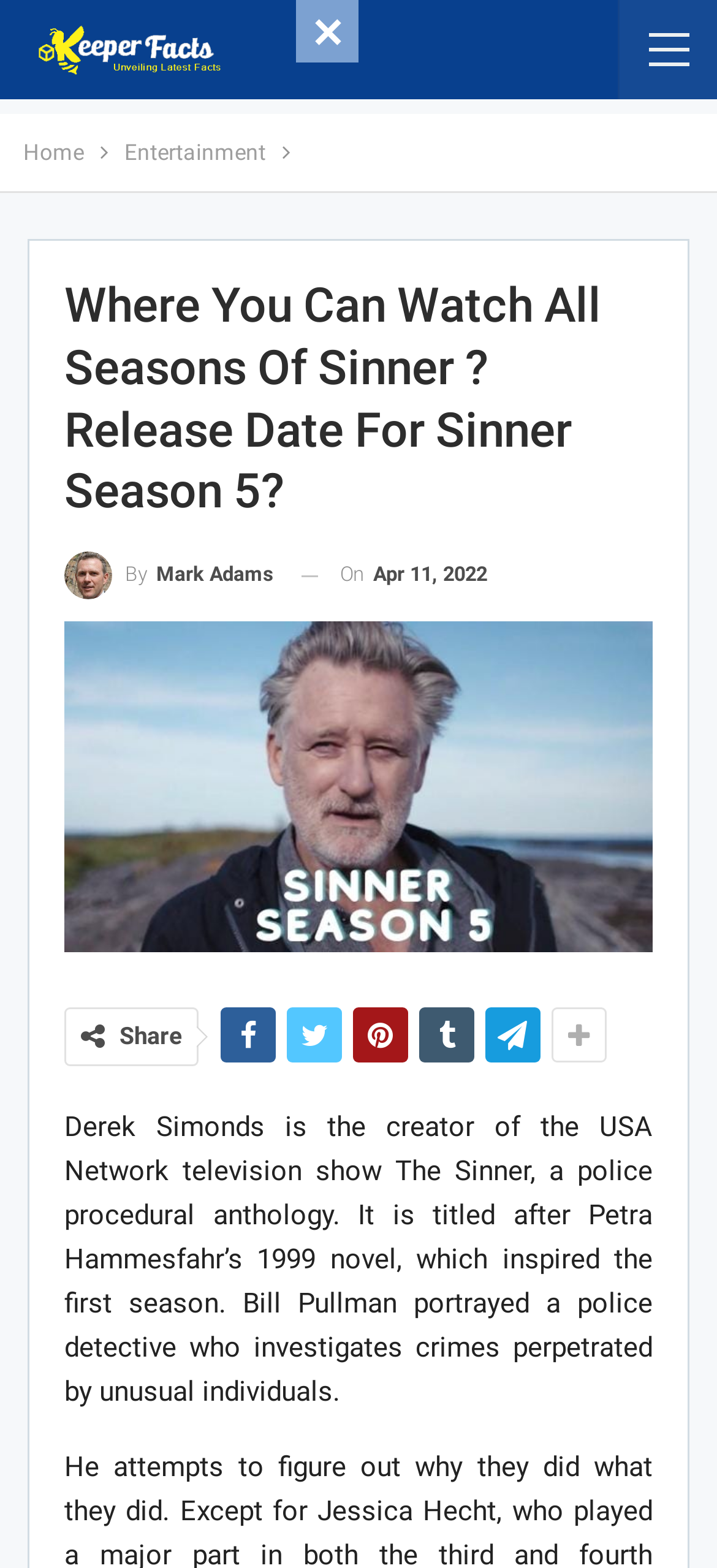Use the details in the image to answer the question thoroughly: 
What is the title of the novel that inspired the first season?

I found this information in the paragraph of text that describes the TV show The Sinner. The text states 'It is titled after Petra Hammesfahr’s 1999 novel, which inspired the first season.'.